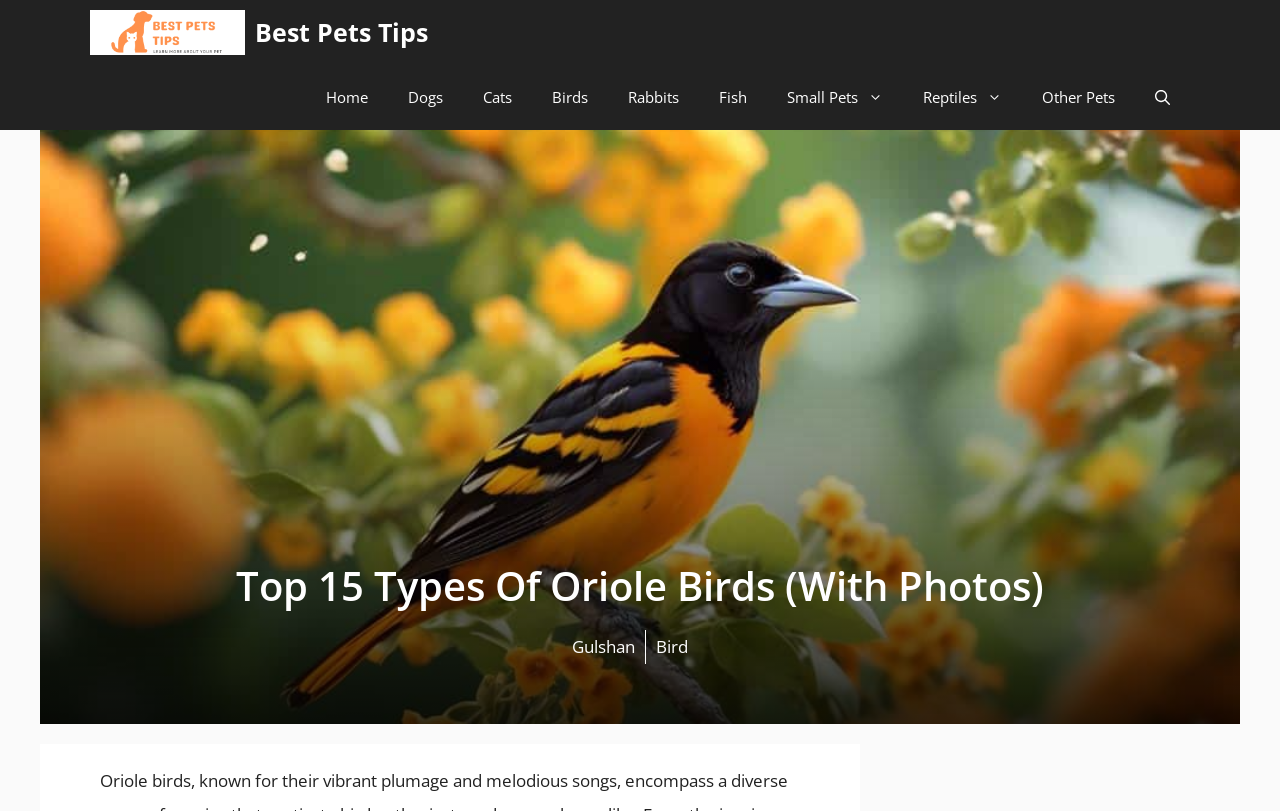Kindly determine the bounding box coordinates for the area that needs to be clicked to execute this instruction: "go to the Birds page".

[0.416, 0.08, 0.475, 0.16]